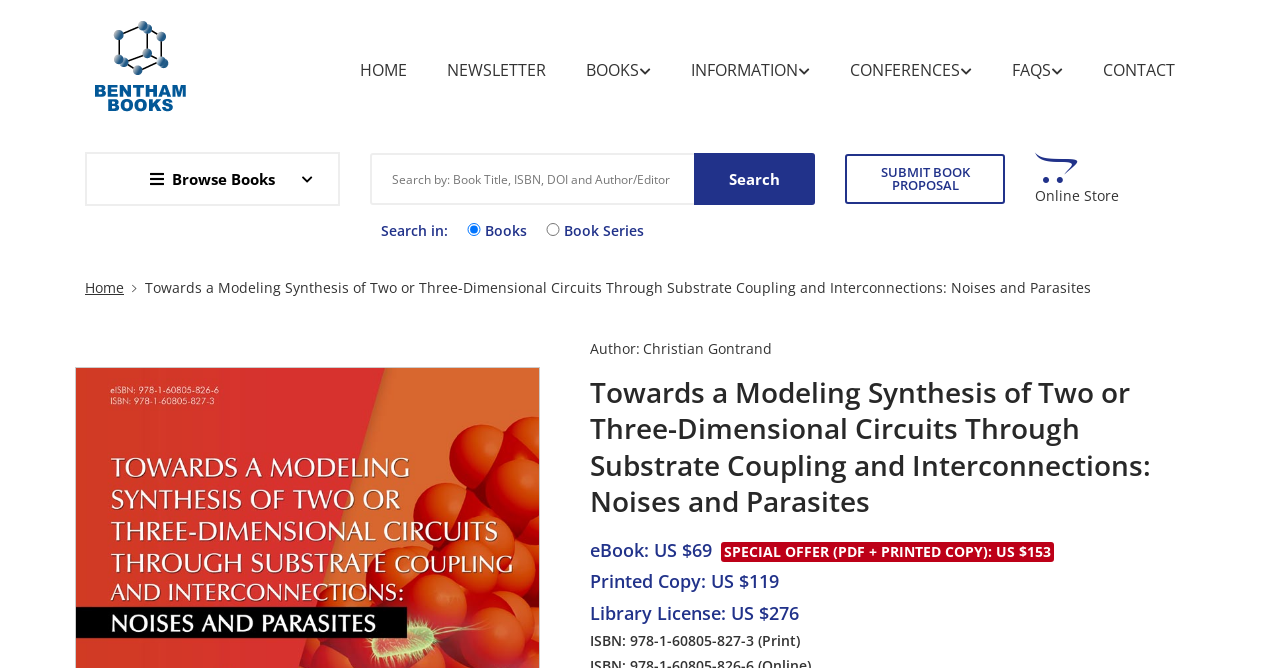Answer the following query with a single word or phrase:
What is the main category of books on this website?

Text Books